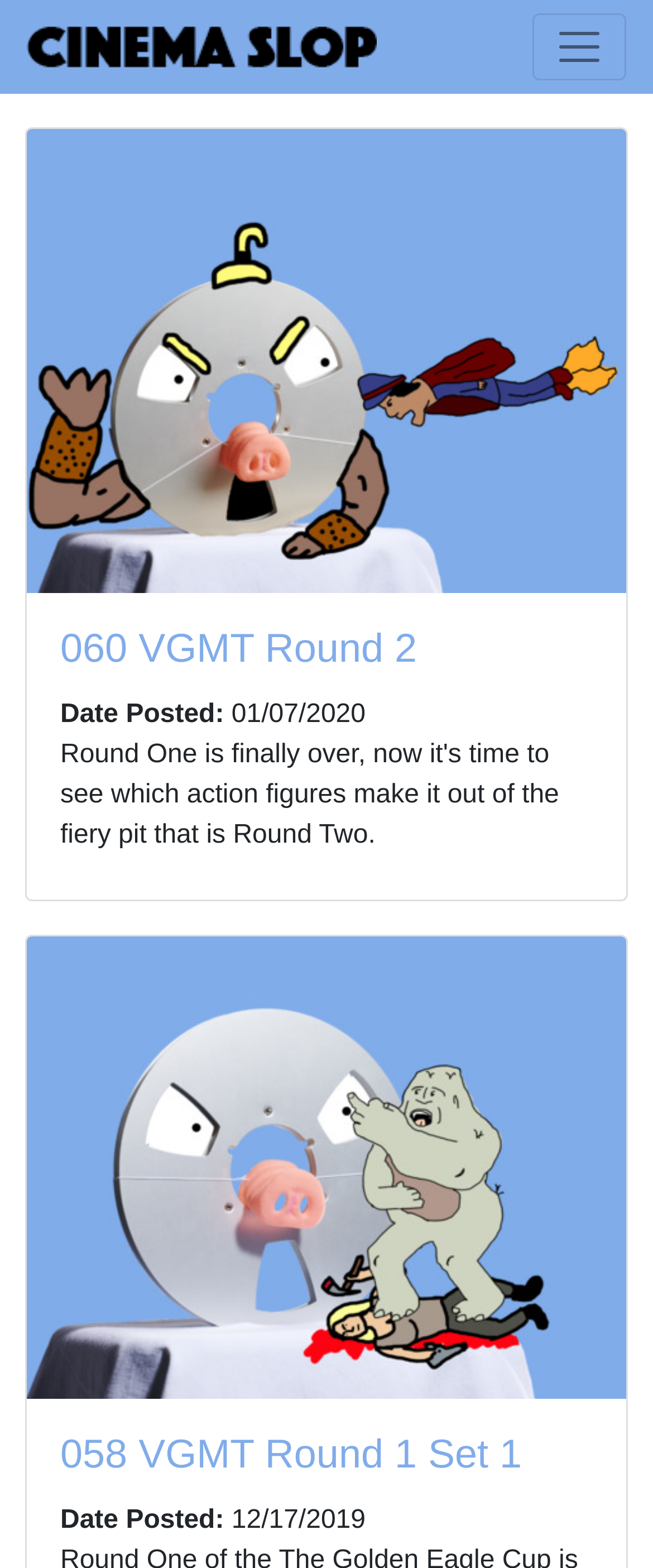Provide a brief response to the question below using a single word or phrase: 
How many links are there on the webpage?

4